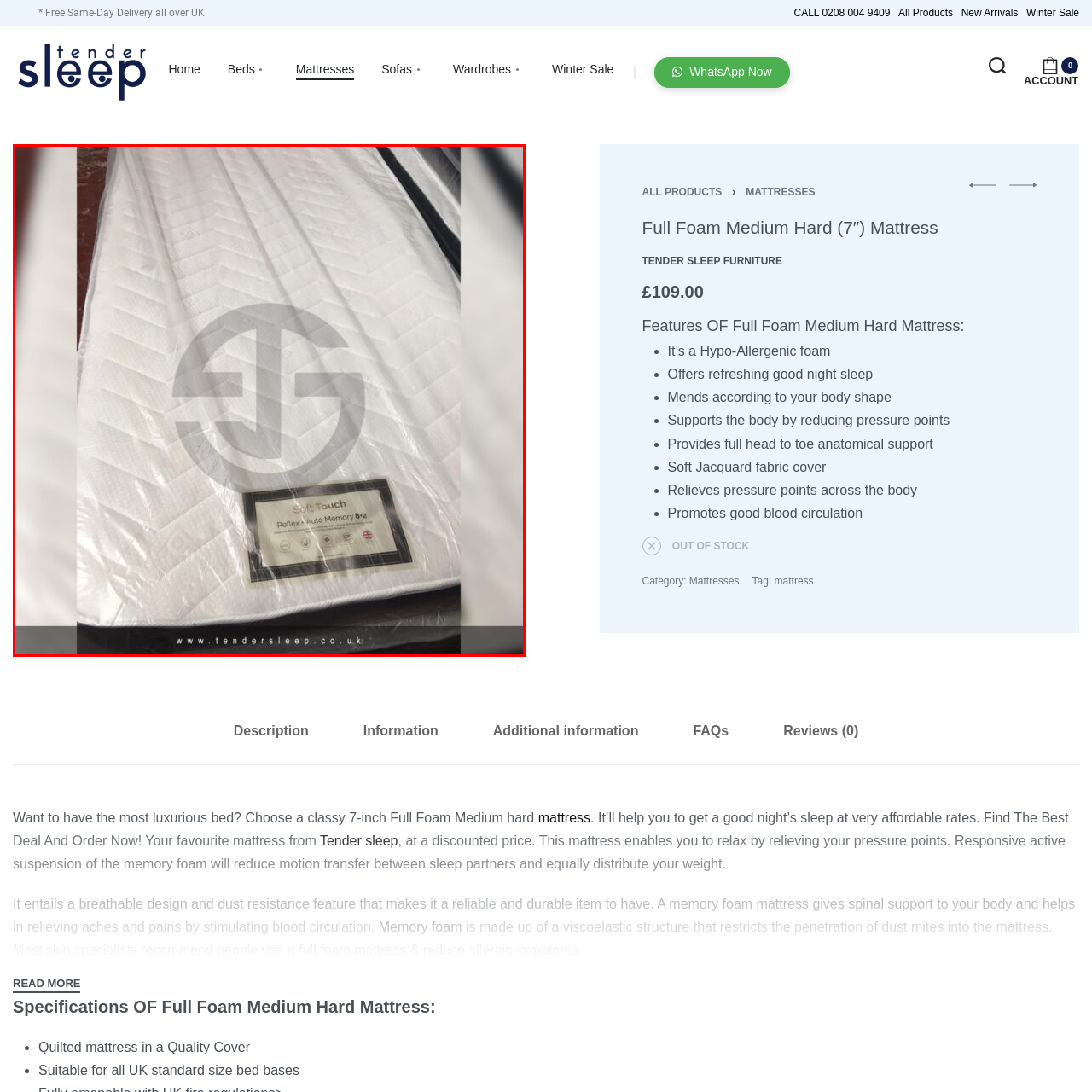Please look at the image highlighted by the red bounding box and provide a single word or phrase as an answer to this question:
What is the primary purpose of the mattress?

Improved sleep quality